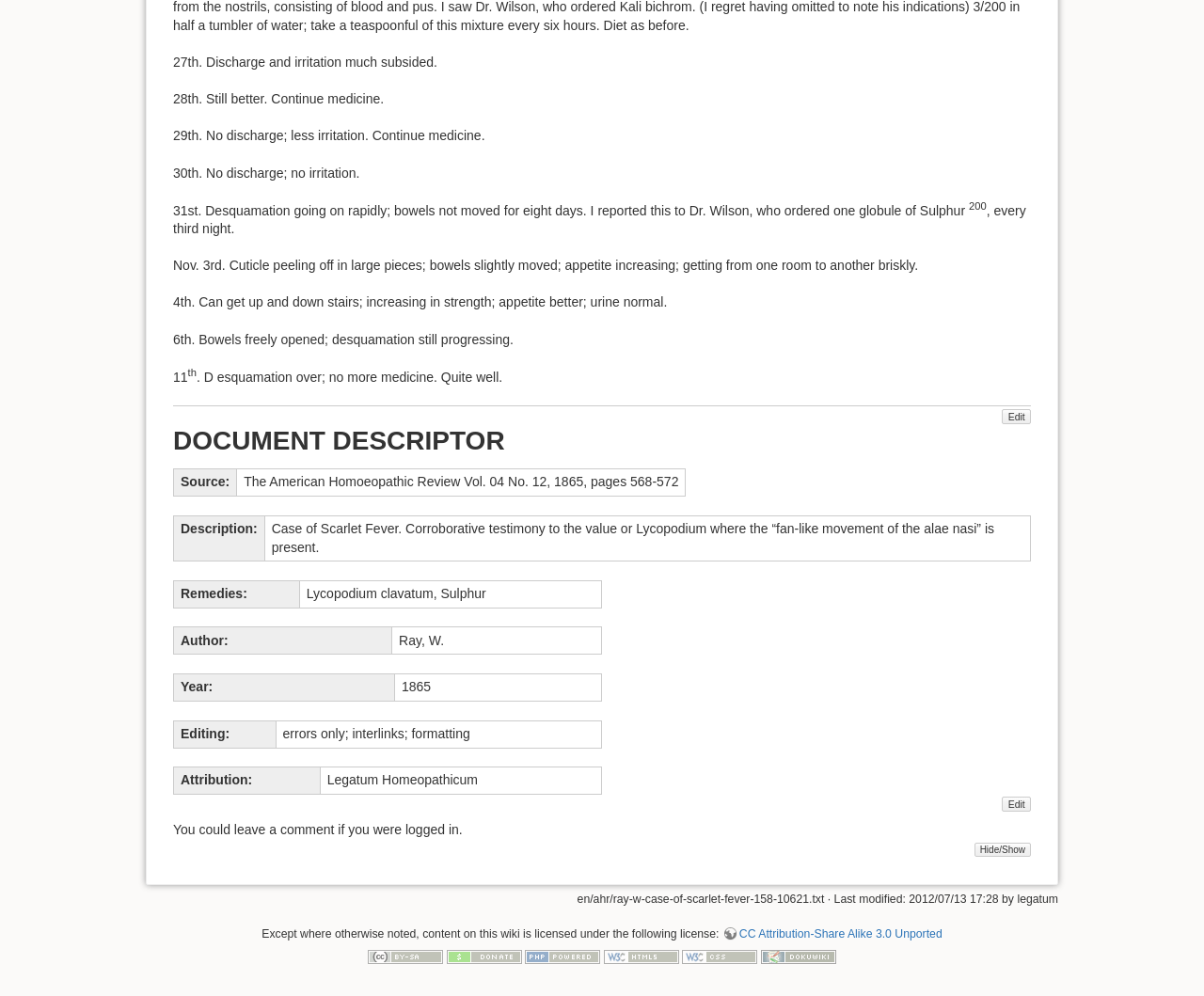Find the bounding box coordinates for the HTML element described as: "title="Valid HTML5"". The coordinates should consist of four float values between 0 and 1, i.e., [left, top, right, bottom].

[0.501, 0.953, 0.564, 0.966]